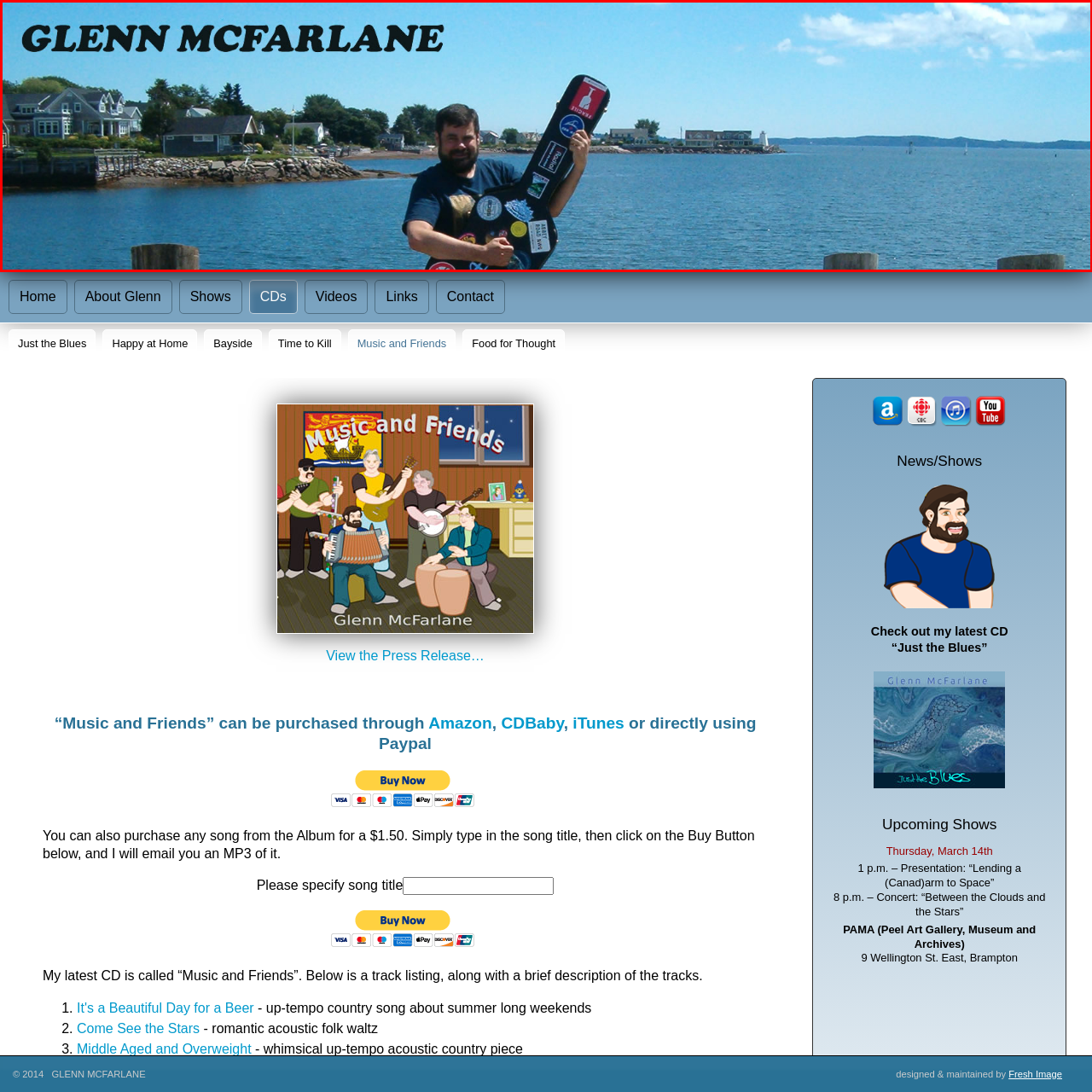What is written on the text overlay in the image?
Refer to the image enclosed in the red bounding box and answer the question thoroughly.

The image has a bold text overlay that proclaims Glenn McFarlane's name, reinforcing his identity as a dedicated performer in the world of music, which is a key aspect of his artistic persona.